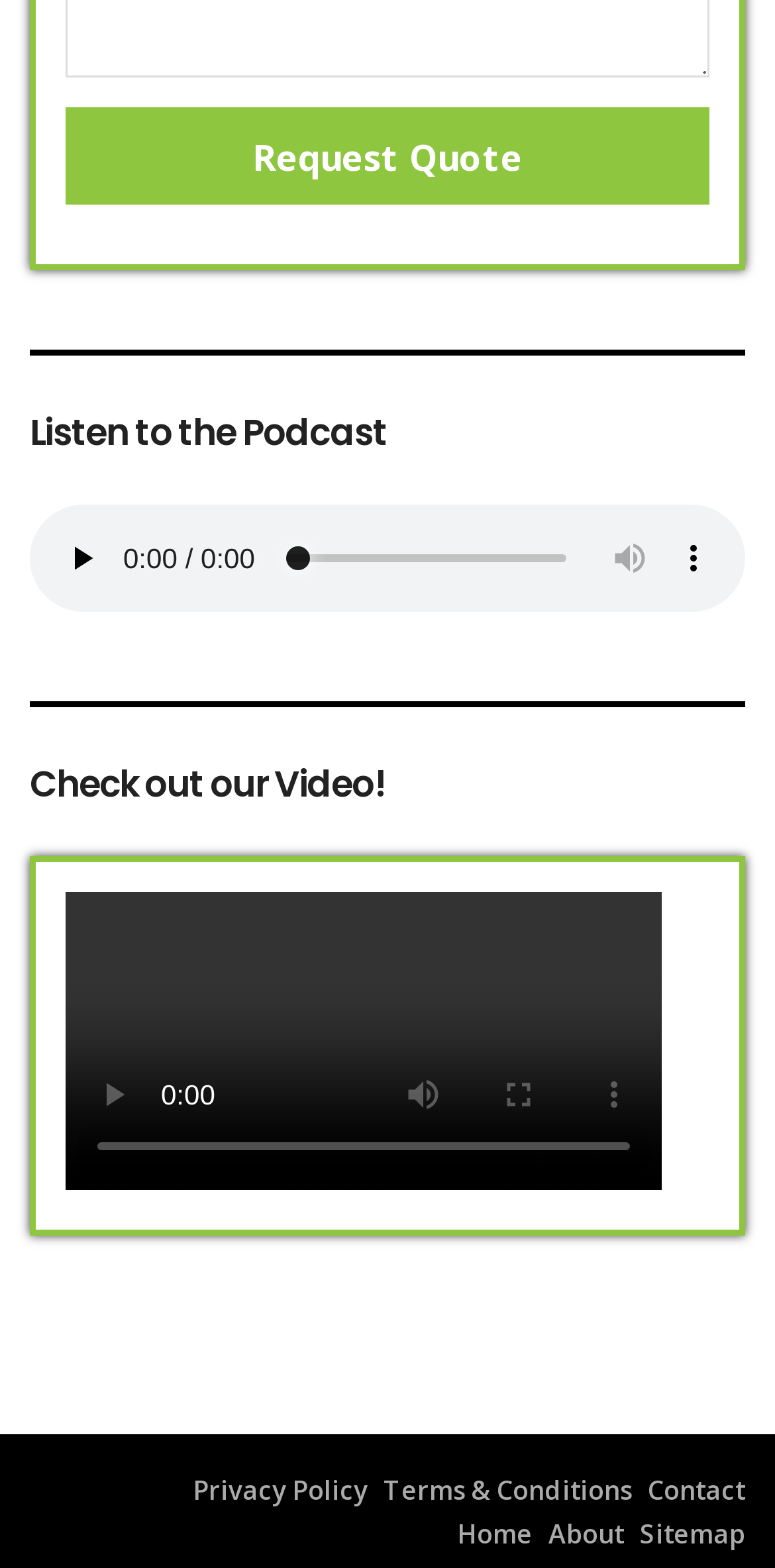What is the purpose of the 'Request Quote' button? Analyze the screenshot and reply with just one word or a short phrase.

To request a quote